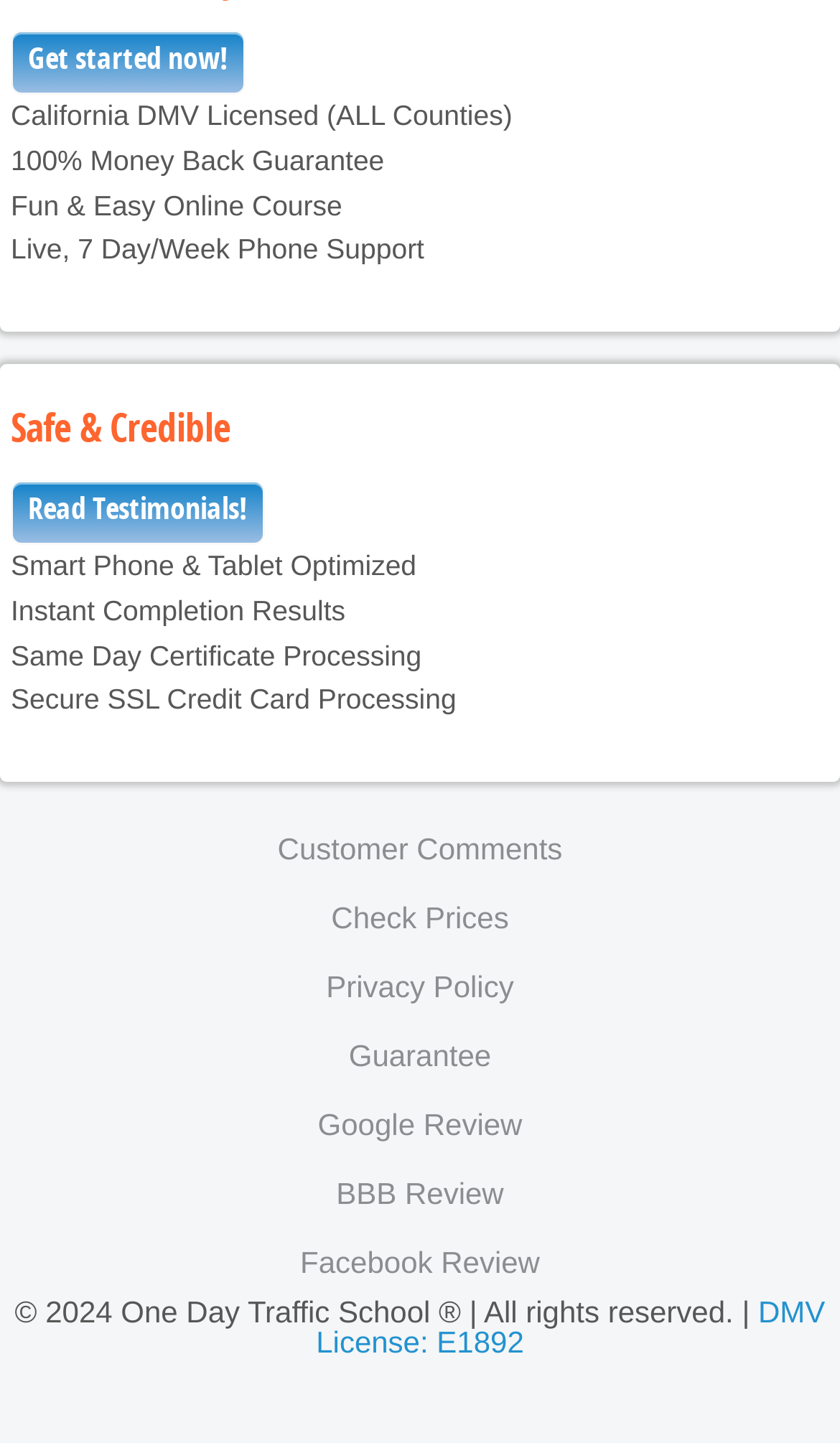Please determine the bounding box coordinates of the element to click in order to execute the following instruction: "View customer comments". The coordinates should be four float numbers between 0 and 1, specified as [left, top, right, bottom].

[0.026, 0.564, 0.974, 0.612]